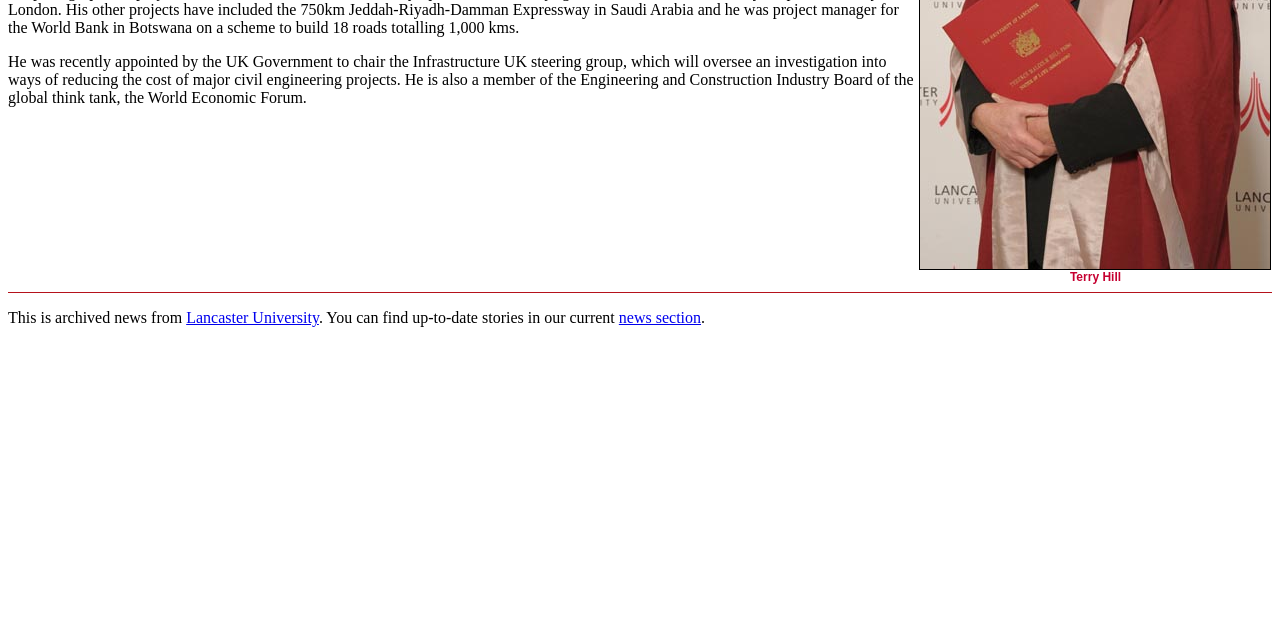Identify the bounding box of the UI component described as: "news section".

[0.483, 0.483, 0.548, 0.509]